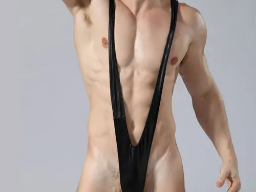Answer the question using only a single word or phrase: 
What is the purpose of the mankini?

To capture attention